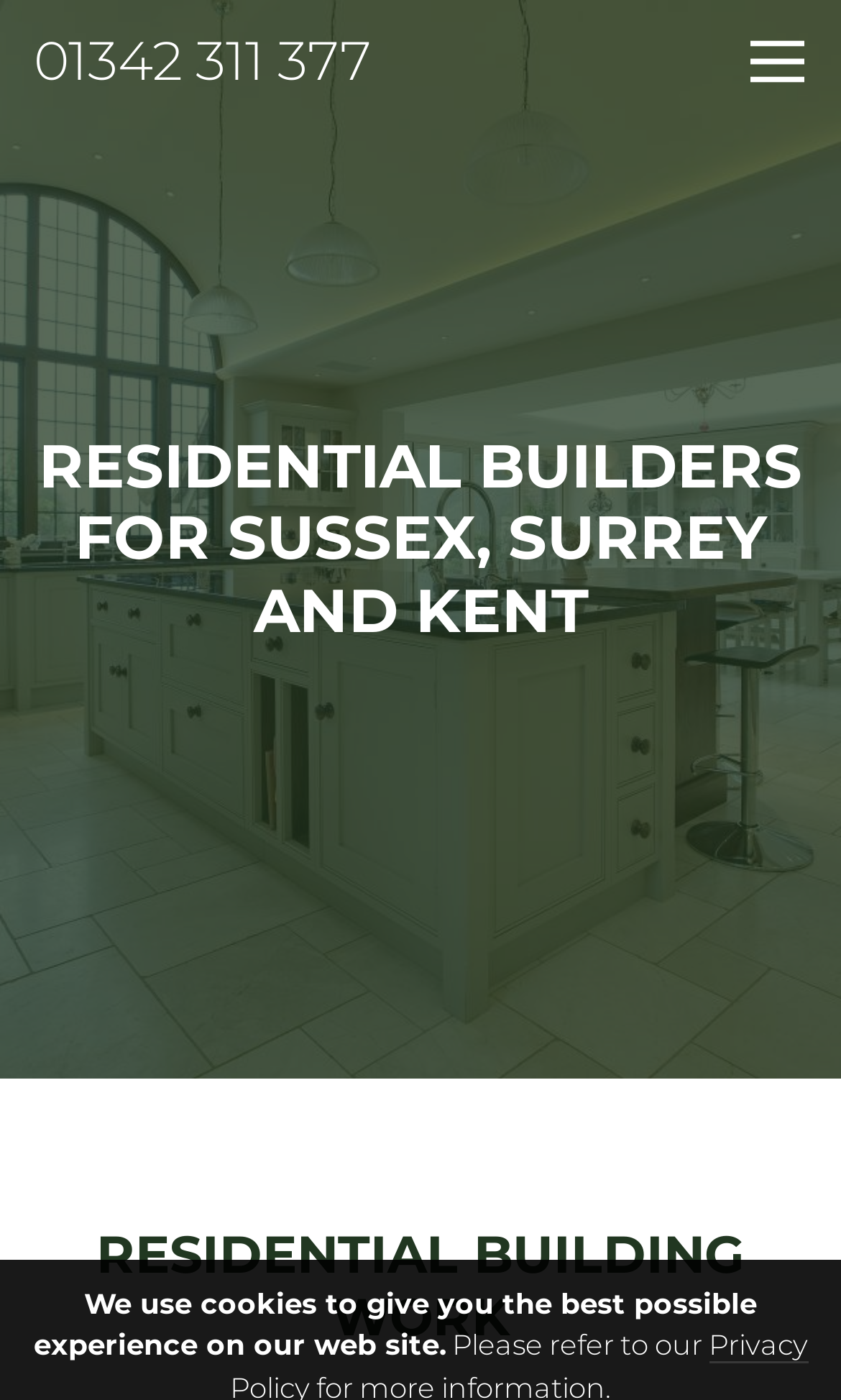Locate and extract the text of the main heading on the webpage.

RESIDENTIAL BUILDERS FOR SUSSEX, SURREY AND KENT